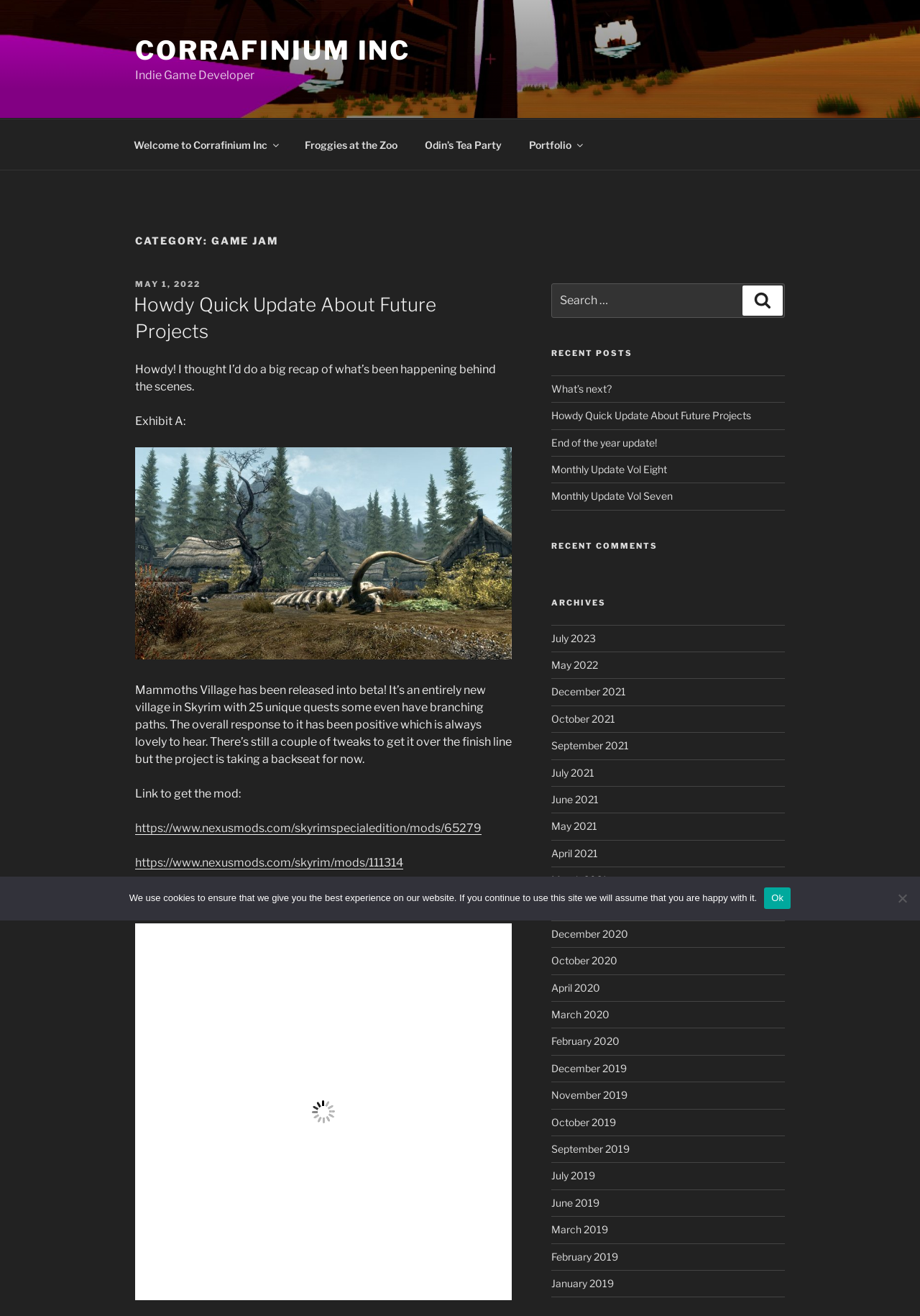Indicate the bounding box coordinates of the clickable region to achieve the following instruction: "Check the 'Recent Posts'."

[0.599, 0.265, 0.853, 0.273]